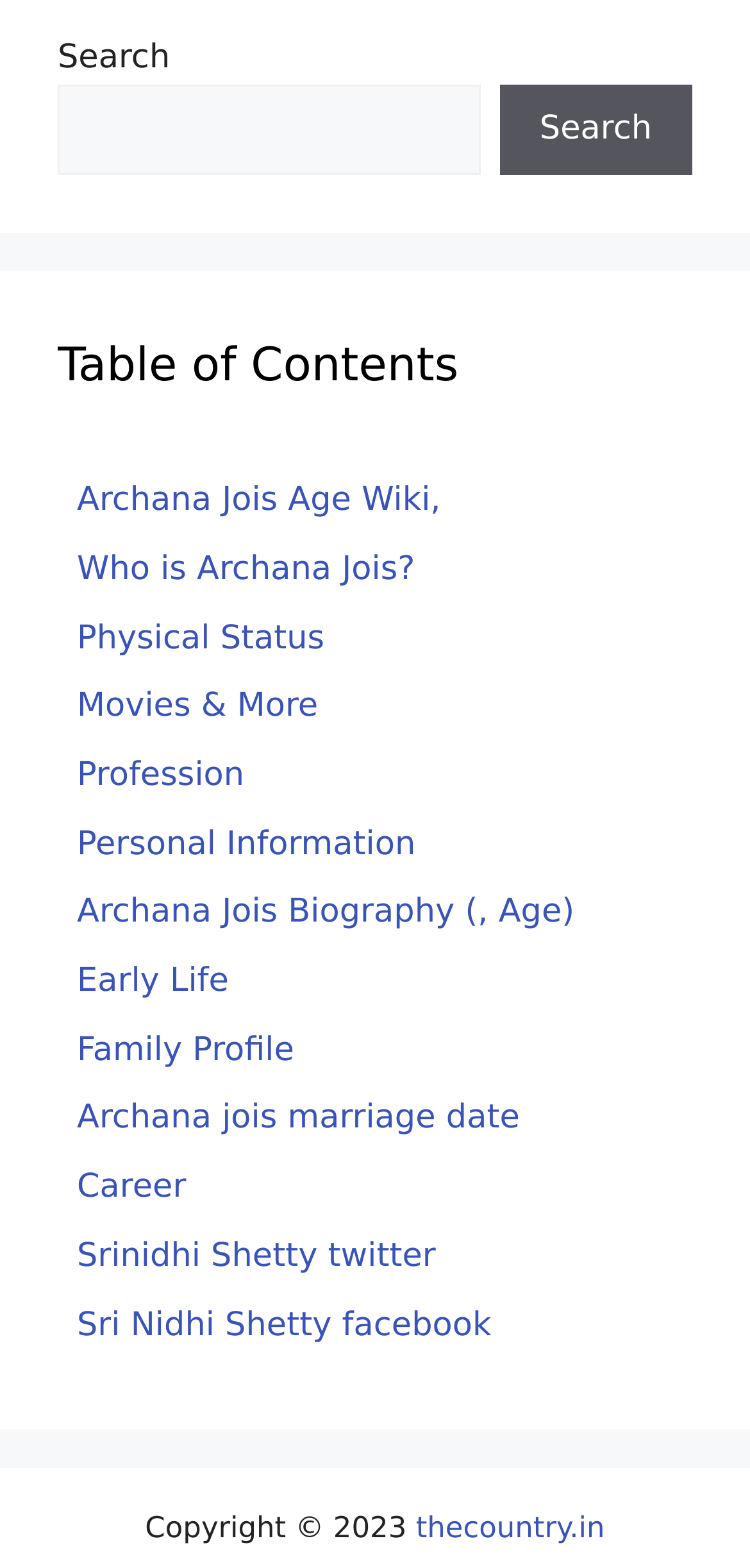What is the main purpose of the search box?
Refer to the image and answer the question using a single word or phrase.

To search for information